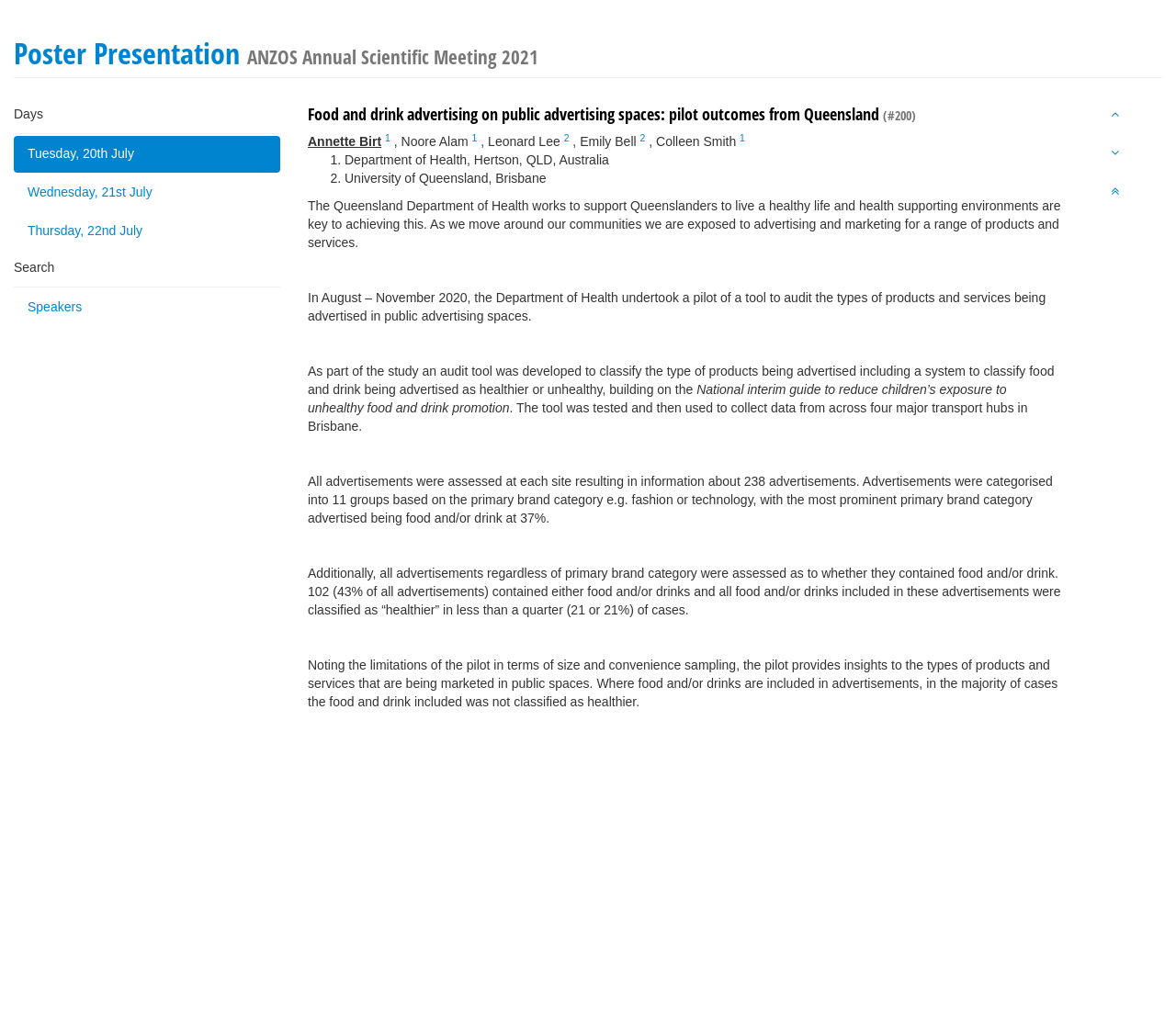What was the purpose of the pilot study?
From the details in the image, answer the question comprehensively.

The purpose of the pilot study can be inferred from the static text elements with bounding box coordinates [0.262, 0.196, 0.902, 0.246] and [0.262, 0.286, 0.889, 0.319], which describe the pilot study as an audit of food and drink advertising in public spaces.